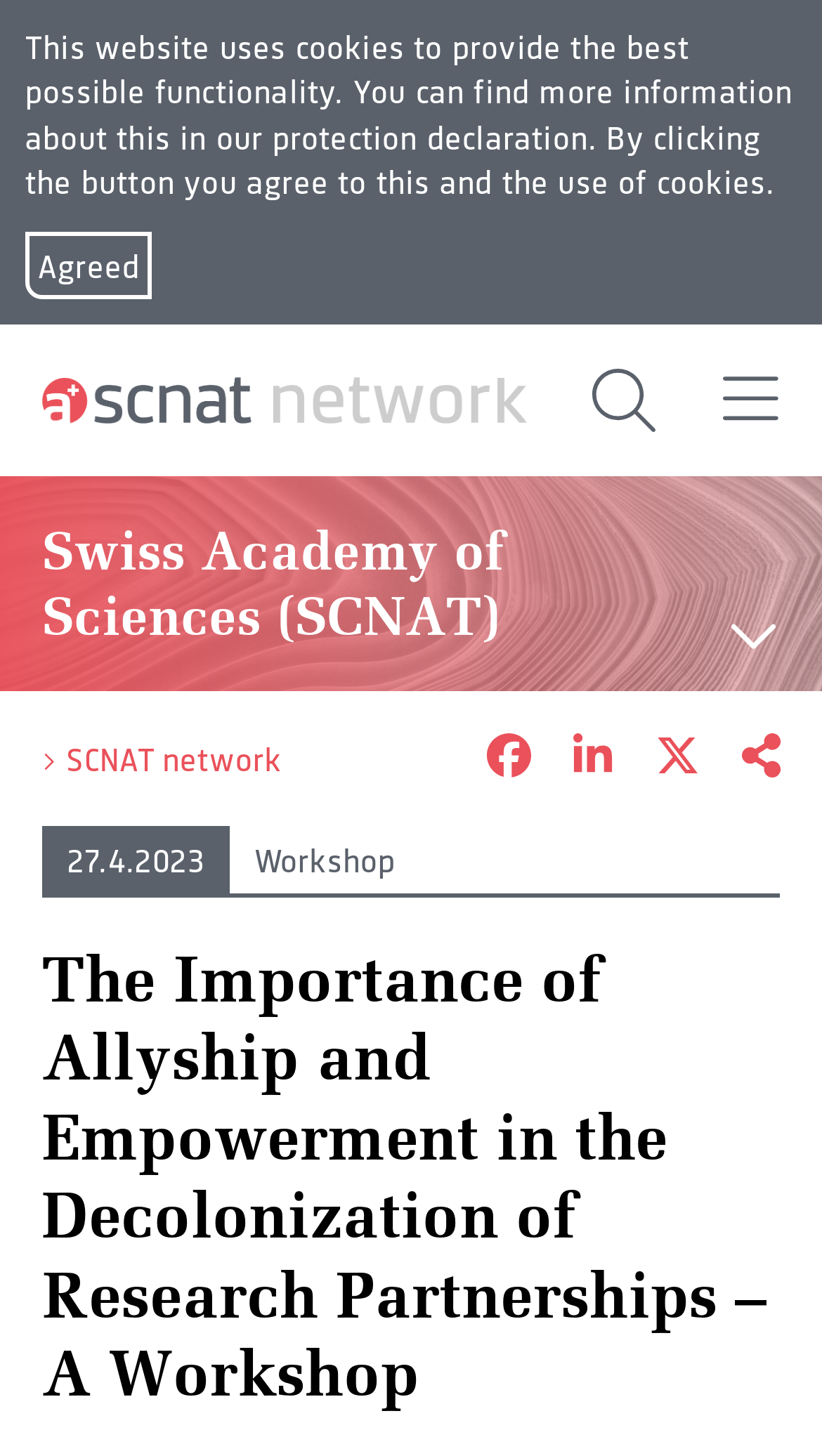Locate the bounding box coordinates of the clickable area needed to fulfill the instruction: "Click the menu button".

[0.876, 0.252, 0.949, 0.298]